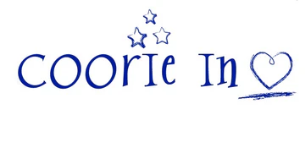Describe every important feature and element in the image comprehensively.

The image features the playful and inviting logo of "Coorie In," characterized by a charming blue font. The name is accentuated with whimsical stars above the letters, adding a sense of magic and warmth. To the right, a heart symbol underscores the brand’s emphasis on comfort and coziness, suggesting a welcoming atmosphere. This logo serves as a visual identity for the brand, reflecting its ethos of creating a nurturing and friendly environment, likely within the context of a retail or hospitality setting.